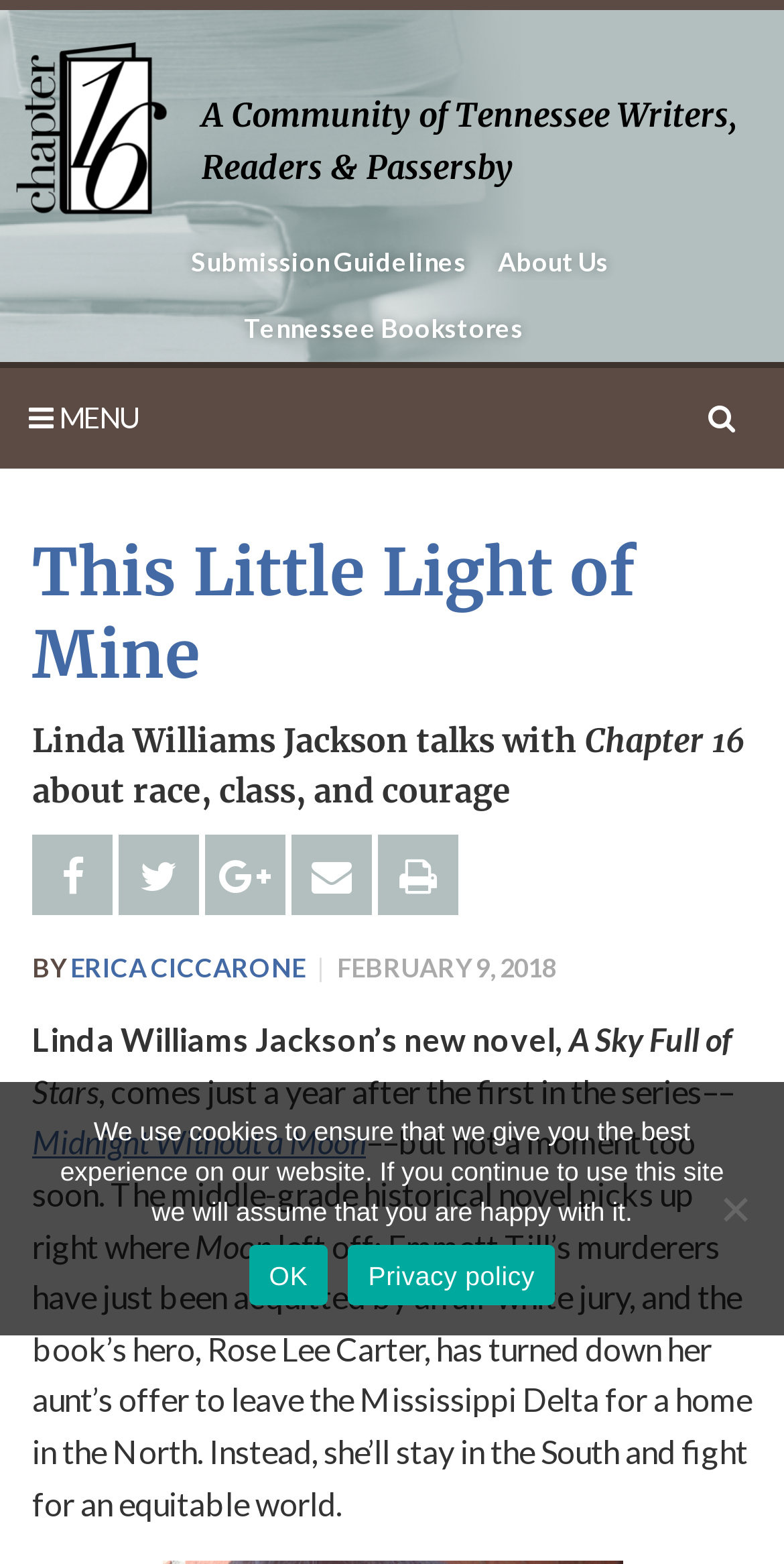What is the name of the main character in the book?
Using the image, answer in one word or phrase.

Rose Lee Carter